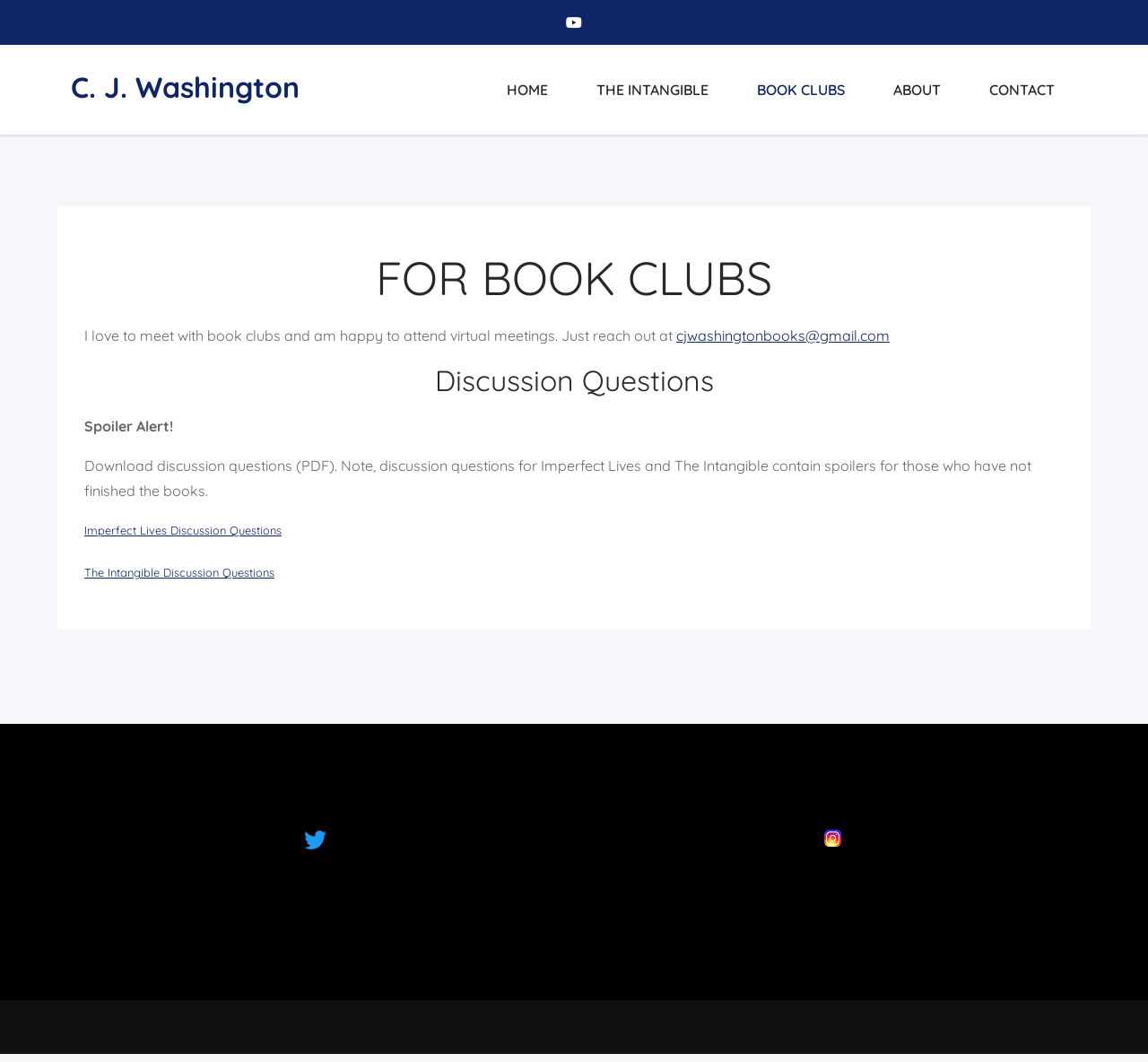What is the purpose of the webpage?
Refer to the image and respond with a one-word or short-phrase answer.

Book Clubs